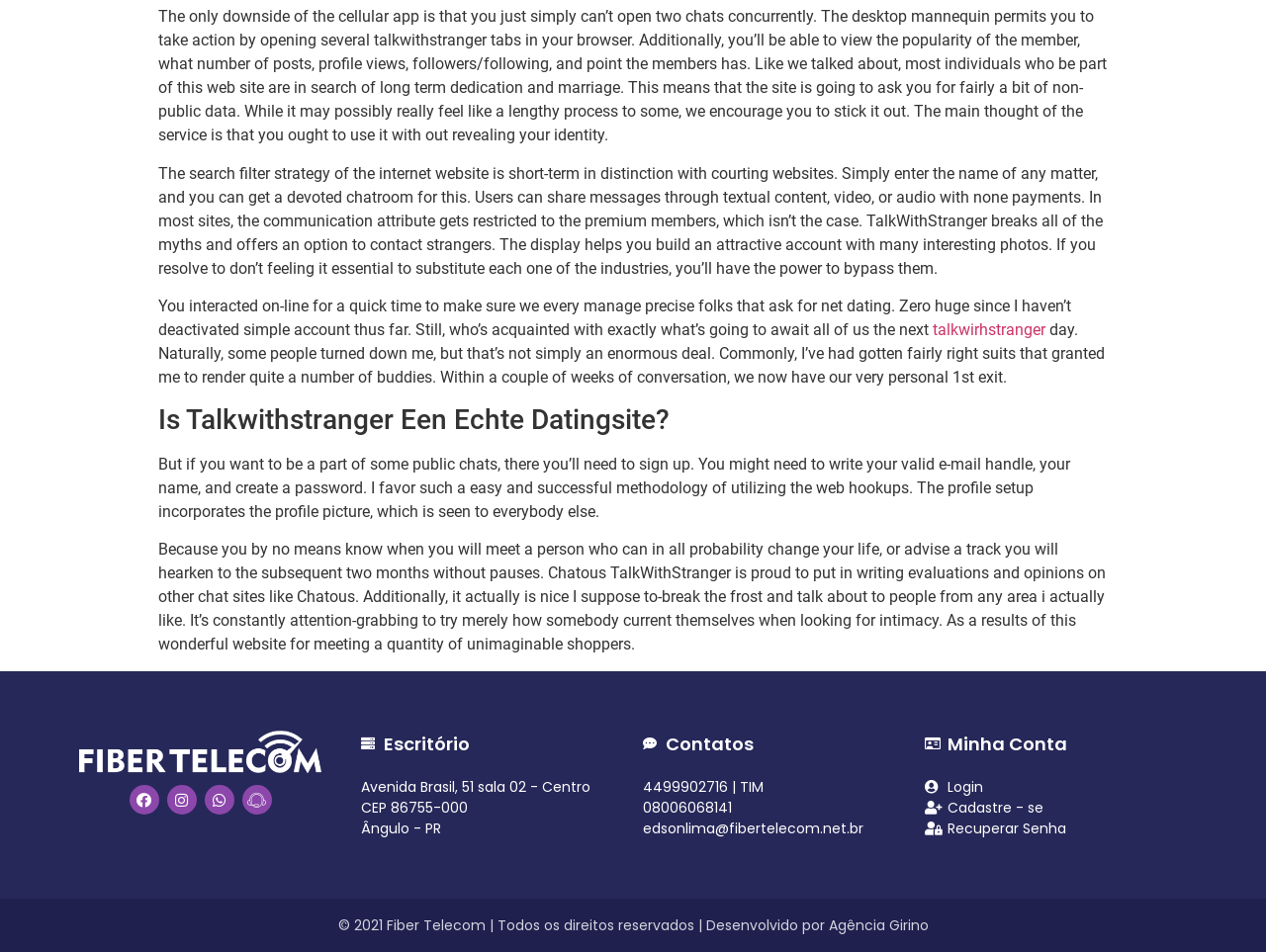What social media platforms can you find TalkWithStranger on?
Please provide a single word or phrase as the answer based on the screenshot.

Facebook, Instagram, Whatsapp